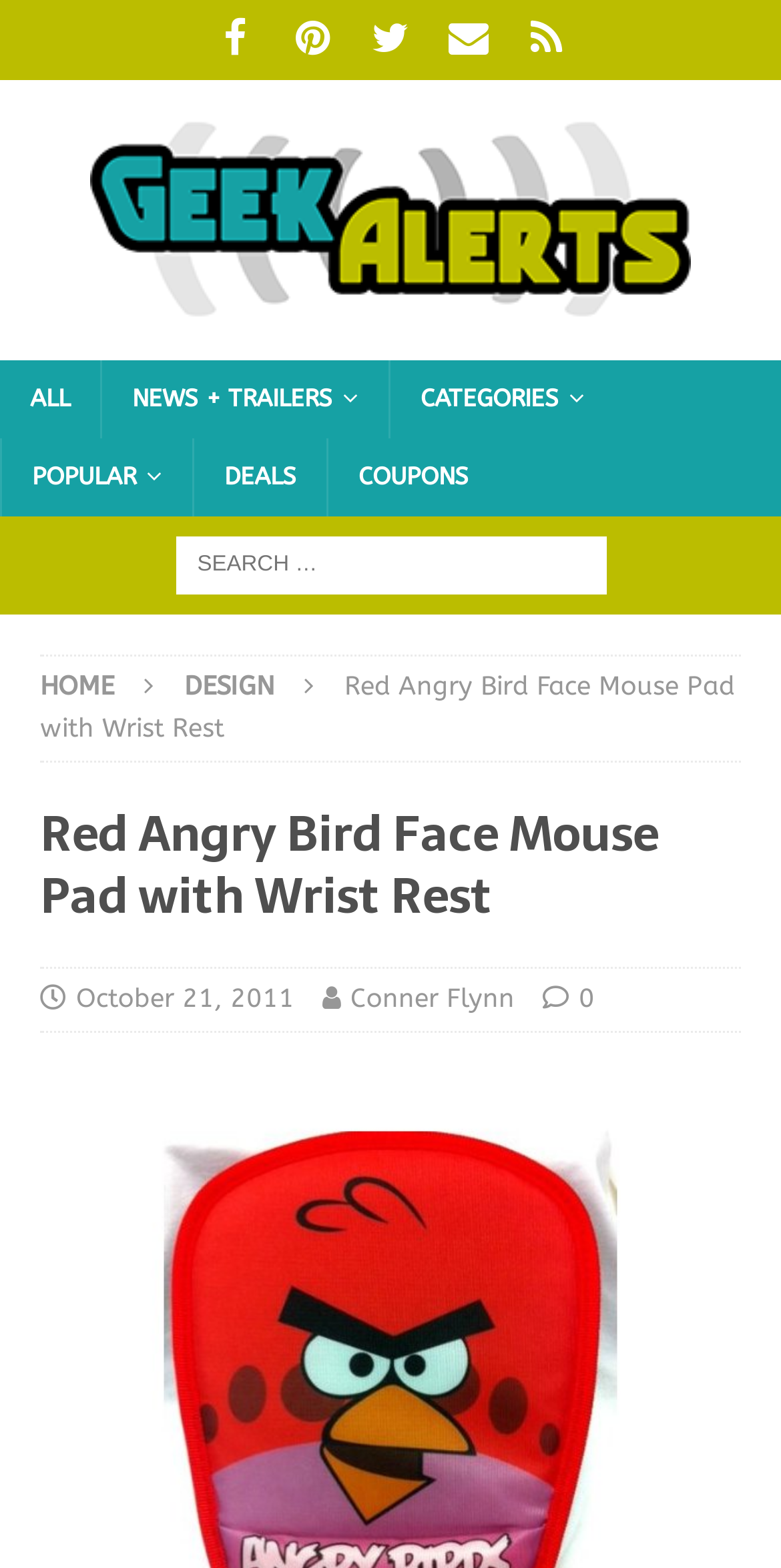Carefully observe the image and respond to the question with a detailed answer:
How many categories are available?

I counted the number of categories at the top of the webpage, which are ALL, NEWS + TRAILERS, CATEGORIES, and POPULAR.